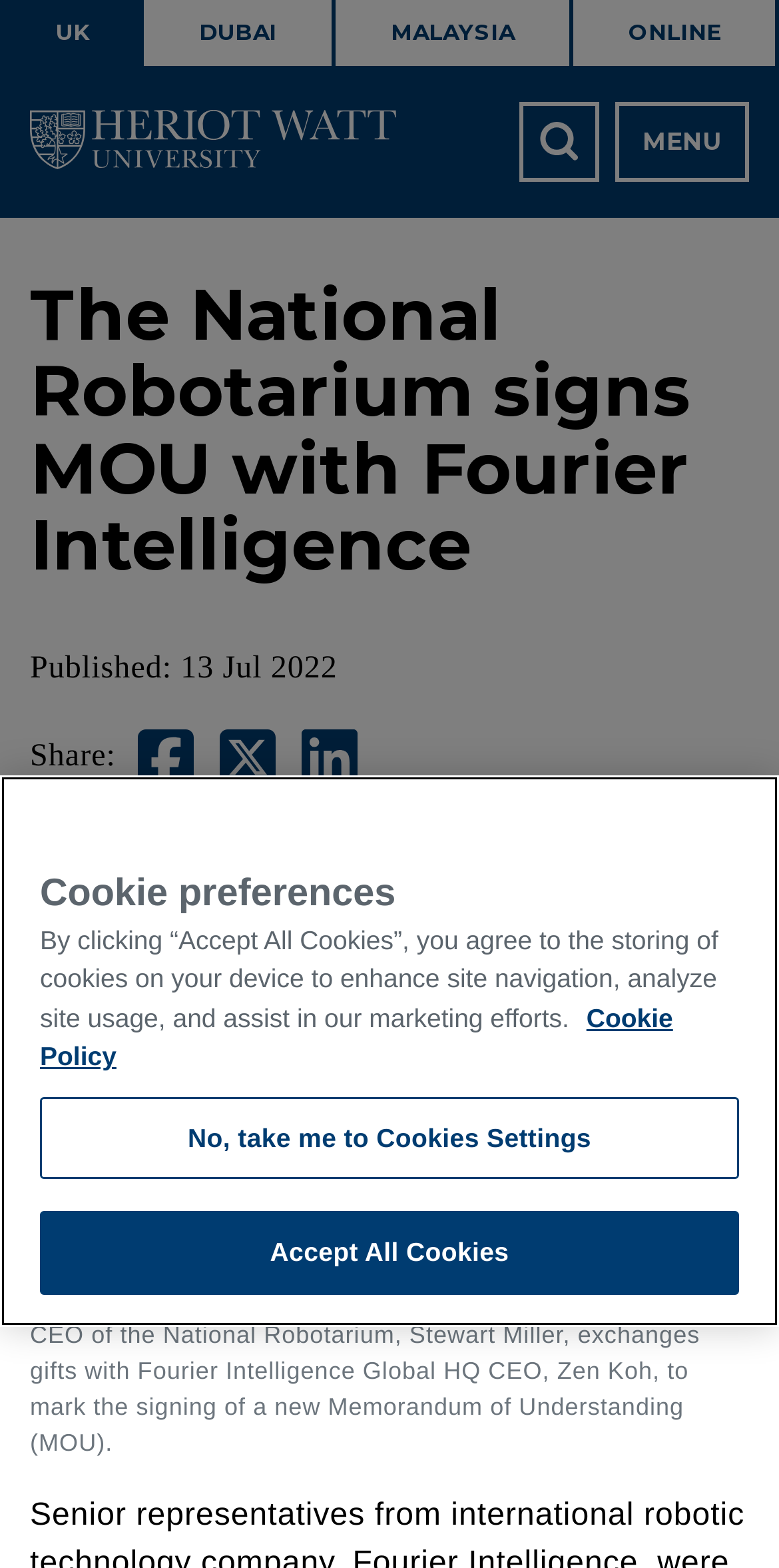Please determine and provide the text content of the webpage's heading.

The National Robotarium signs MOU with Fourier Intelligence